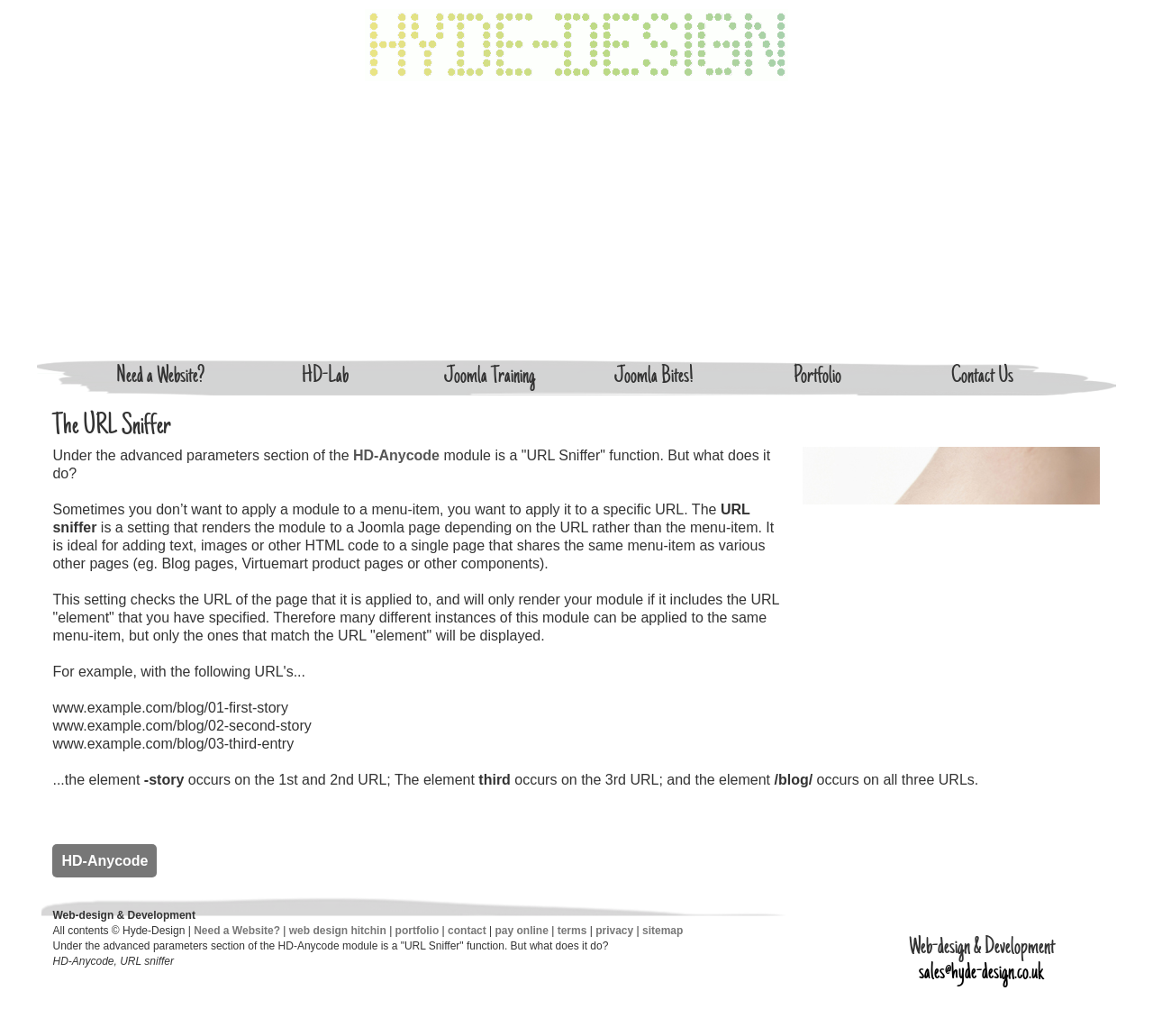Can you specify the bounding box coordinates of the area that needs to be clicked to fulfill the following instruction: "Contact 'sales@hyde-design.co.uk'"?

[0.797, 0.927, 0.906, 0.951]